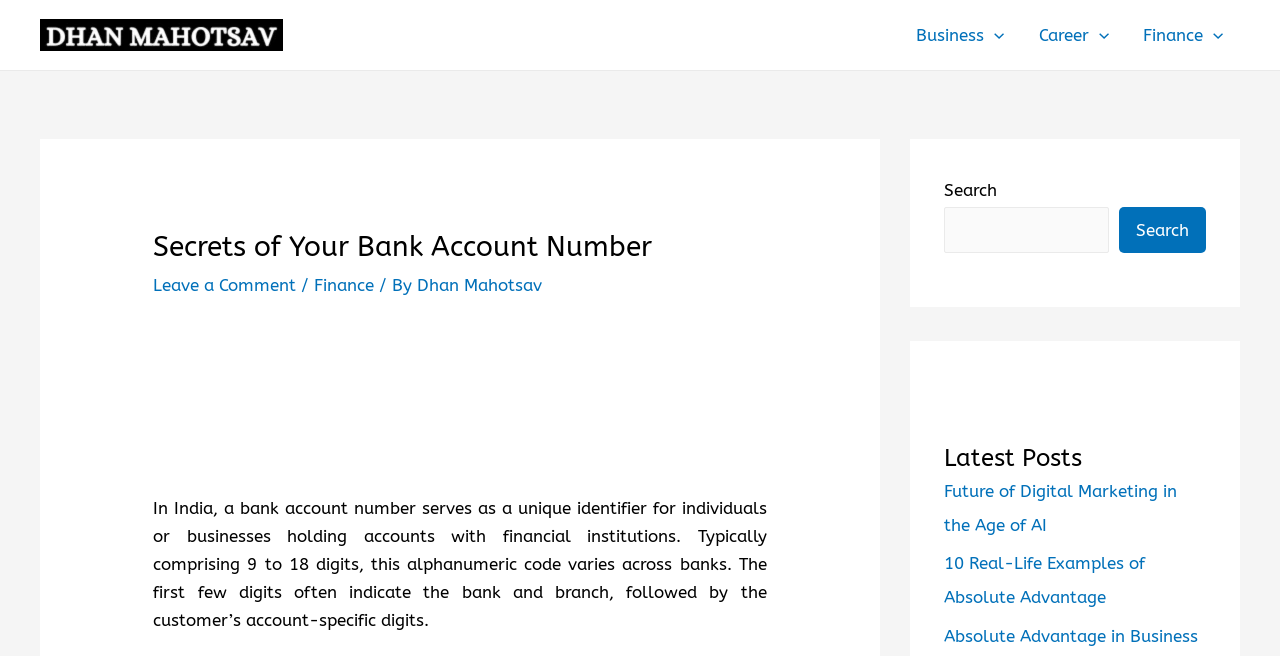Please provide the bounding box coordinates for the UI element as described: "Business". The coordinates must be four floats between 0 and 1, represented as [left, top, right, bottom].

[0.703, 0.0, 0.798, 0.107]